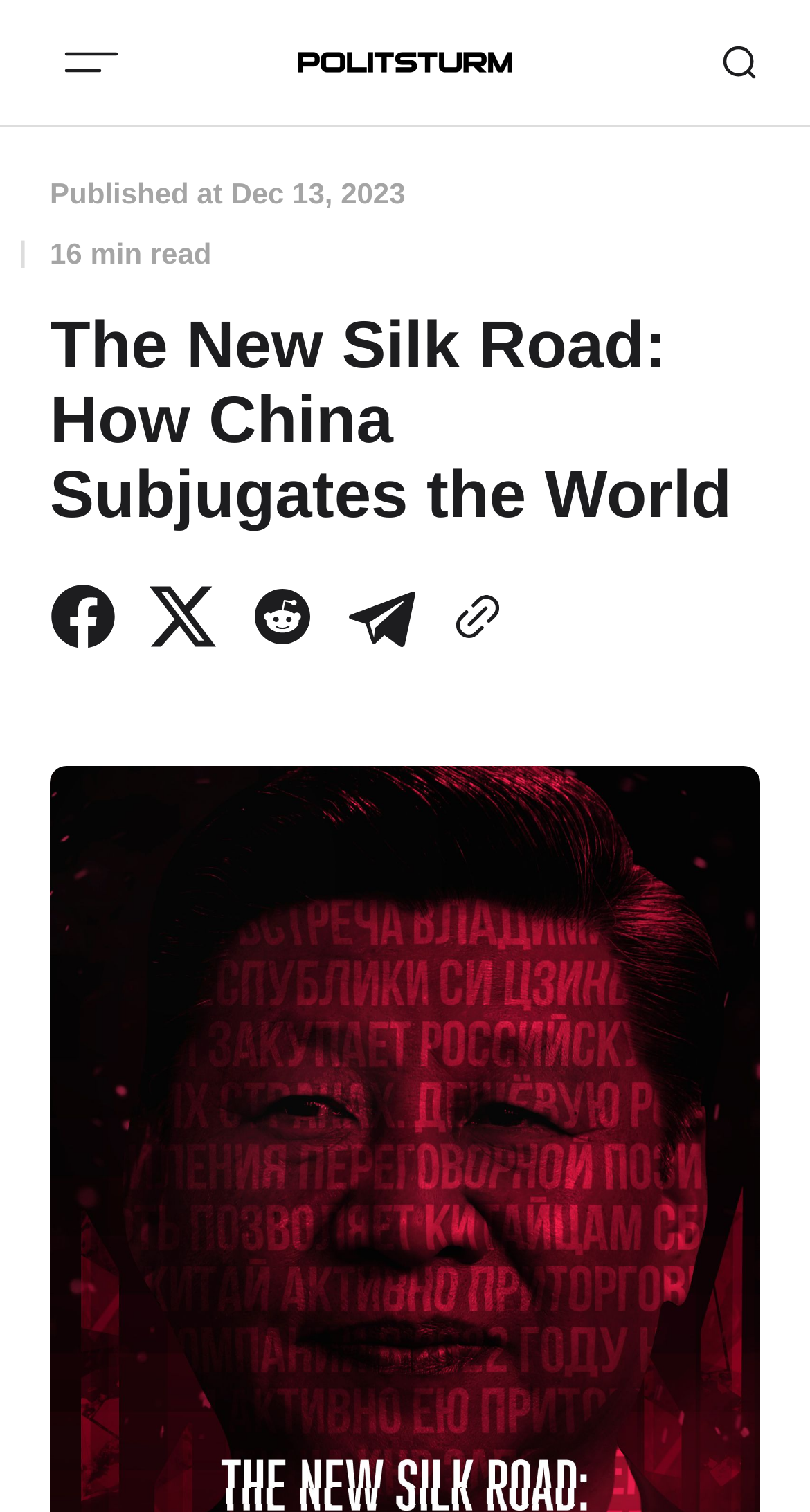Please determine the bounding box coordinates of the element to click in order to execute the following instruction: "Go to home page". The coordinates should be four float numbers between 0 and 1, specified as [left, top, right, bottom].

[0.244, 0.011, 0.756, 0.071]